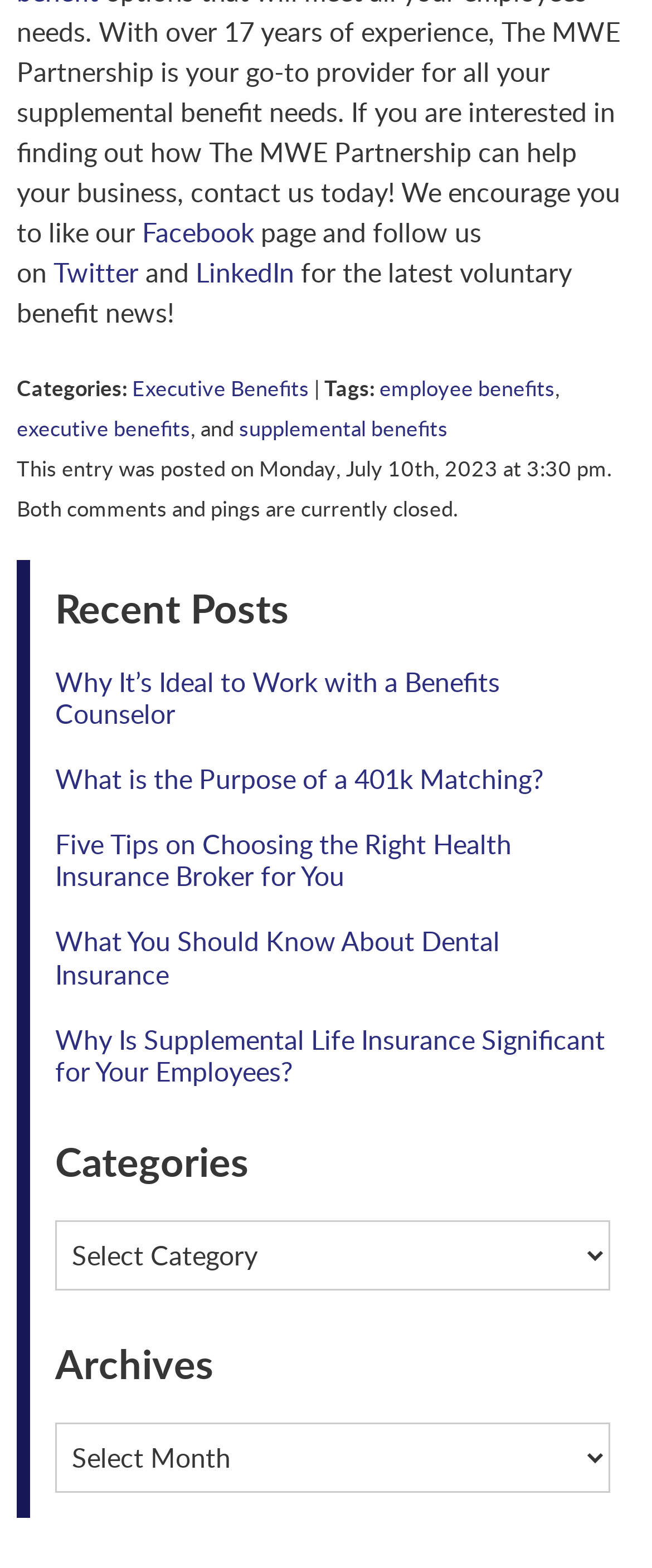Respond with a single word or phrase for the following question: 
How many recent posts are listed?

5